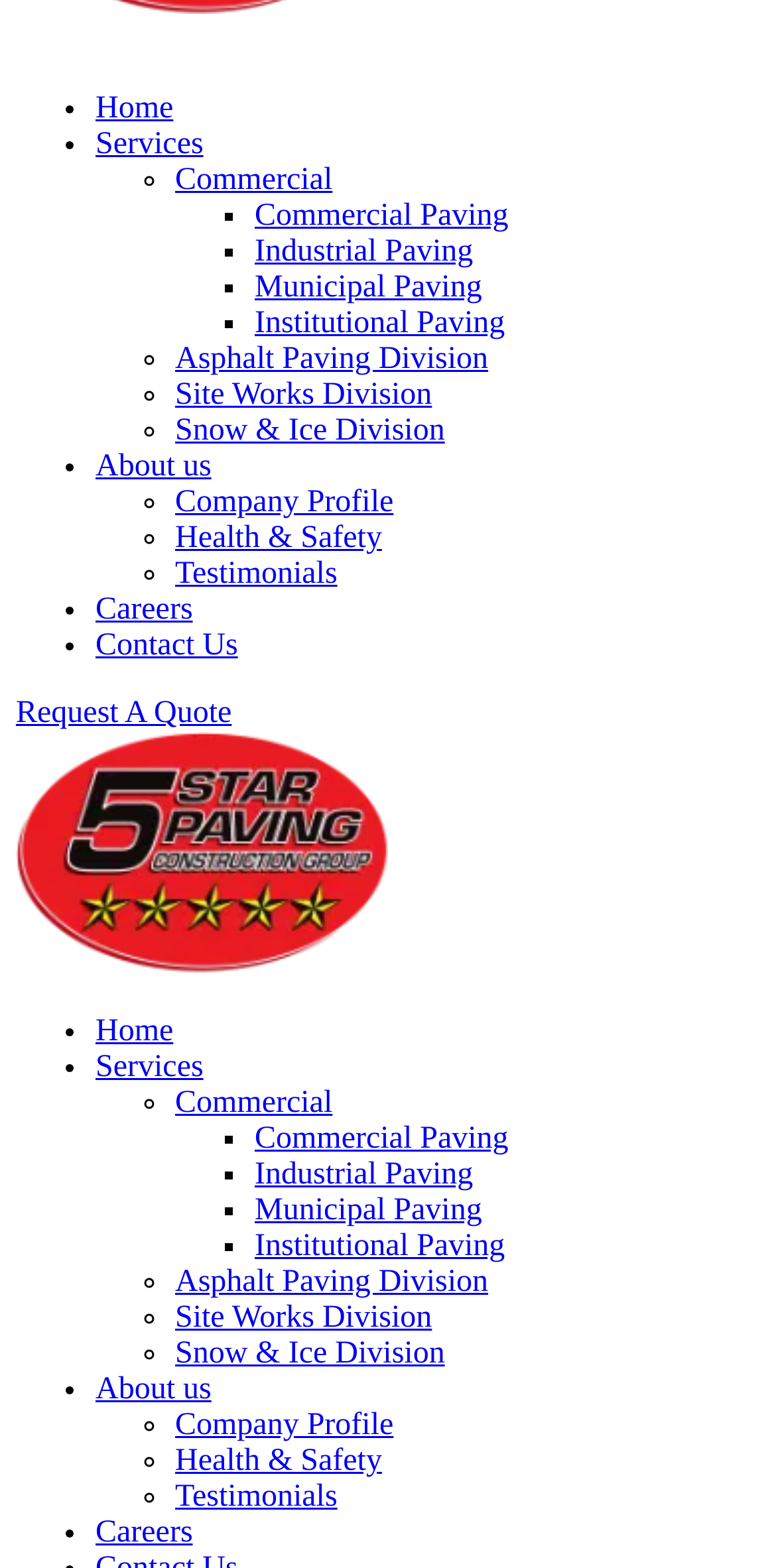Please determine the bounding box coordinates of the section I need to click to accomplish this instruction: "Click on ALTERNATIVE FACTS category".

None